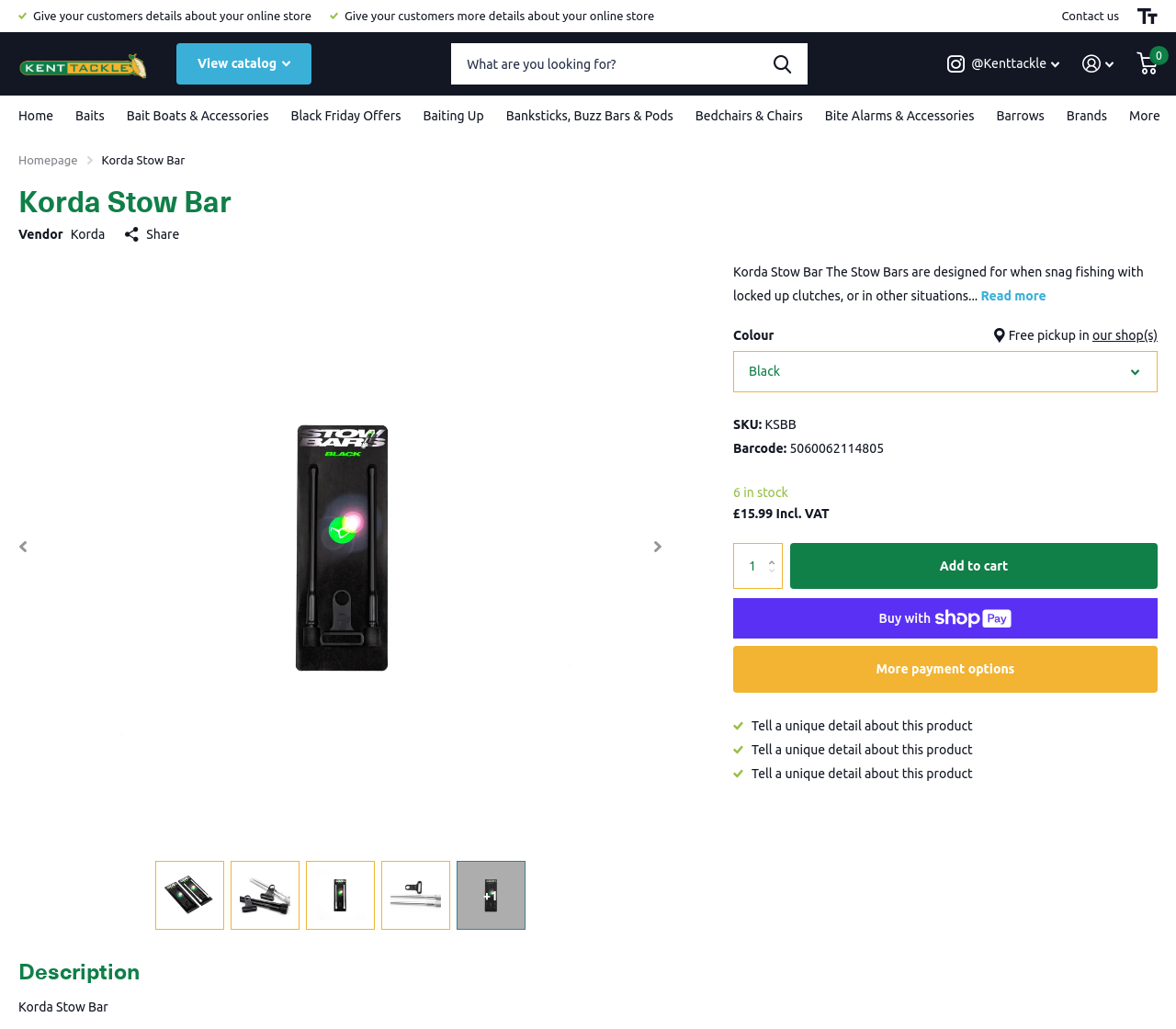How many items are in stock?
Give a comprehensive and detailed explanation for the question.

I found the number of items in stock by looking at the section where it says '6 in stock'.